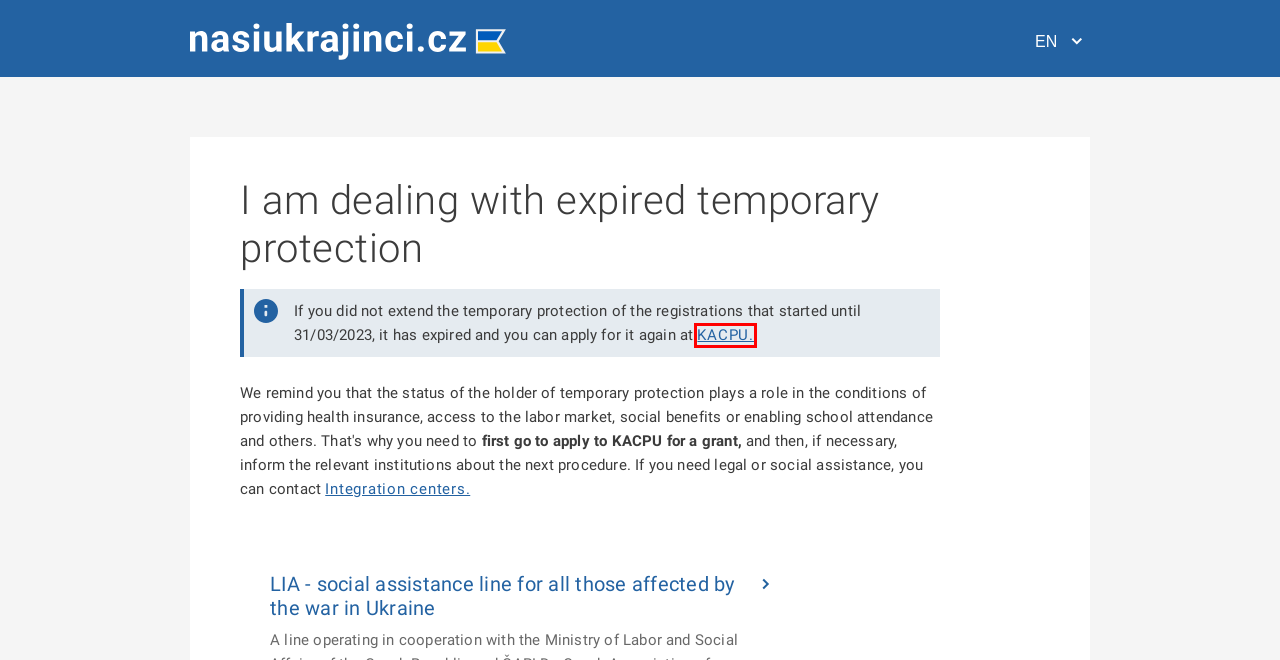You are given a screenshot of a webpage with a red bounding box around an element. Choose the most fitting webpage description for the page that appears after clicking the element within the red bounding box. Here are the candidates:
A. SPRÁVA UPRCHLICKÝCH ZAŘÍZENÍ MV
B. Informace ke zdravotní péči pro občany Ukrajiny | Vojenská Zdravotní Pojišťovna ČR 201
C. Інформація для громадян України / Informace pro občany – Ministerstvo zdravotnictví
D. VZP pomáhá
E. Linka Lia: Váš průvodce osobním rozvojem a krizovou podporou
F. Kontakty - frs.gov.cz
G. Pomoc pro občany Ukrajiny a jejich zaměstnavatele
H. Krajské asistenční centrum pomoci Ukrajině KACPU - frs.gov.cz

H